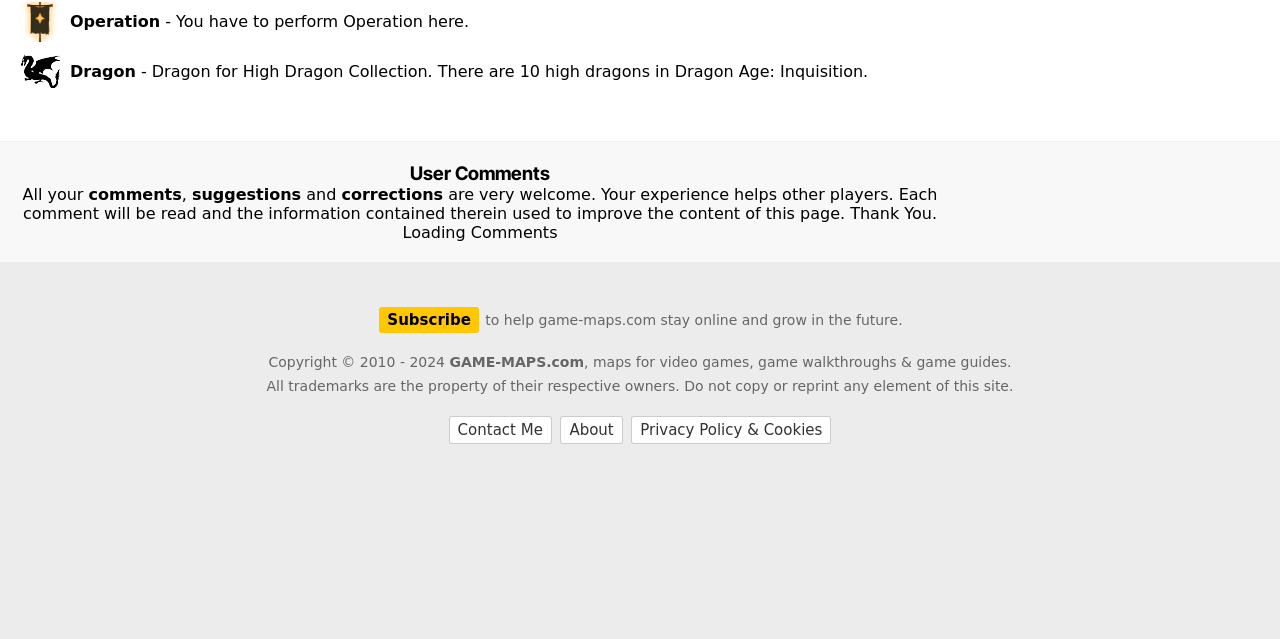What is the copyright year range?
Carefully analyze the image and provide a detailed answer to the question.

The static text 'Copyright © 2010 - 2024' at coordinates [0.21, 0.554, 0.351, 0.579] shows that the copyright year range is from 2010 to 2024.